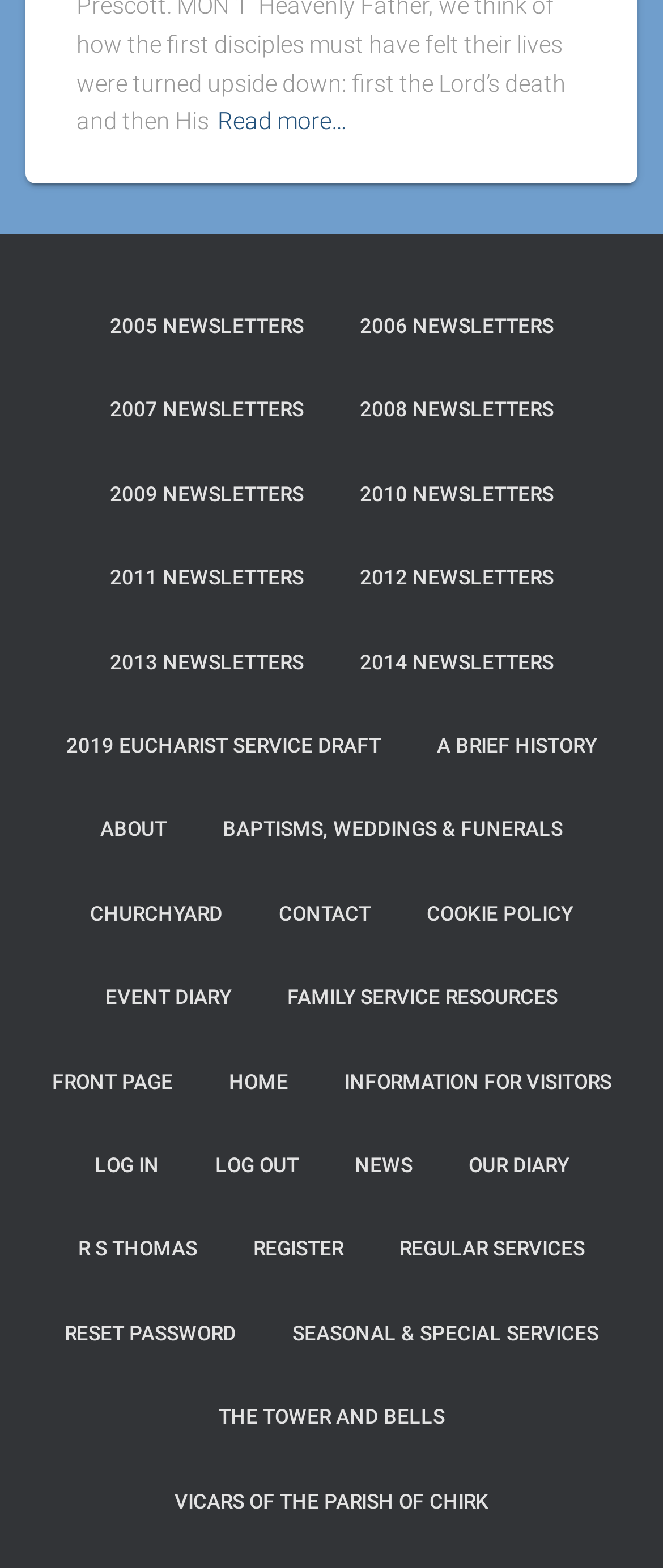Please examine the image and provide a detailed answer to the question: How many links have 'SERVICE' in their text?

I searched for links with 'SERVICE' in their text and found three: 'FAMILY SERVICE RESOURCES', 'REGULAR SERVICES', and 'SEASONAL & SPECIAL SERVICES'.